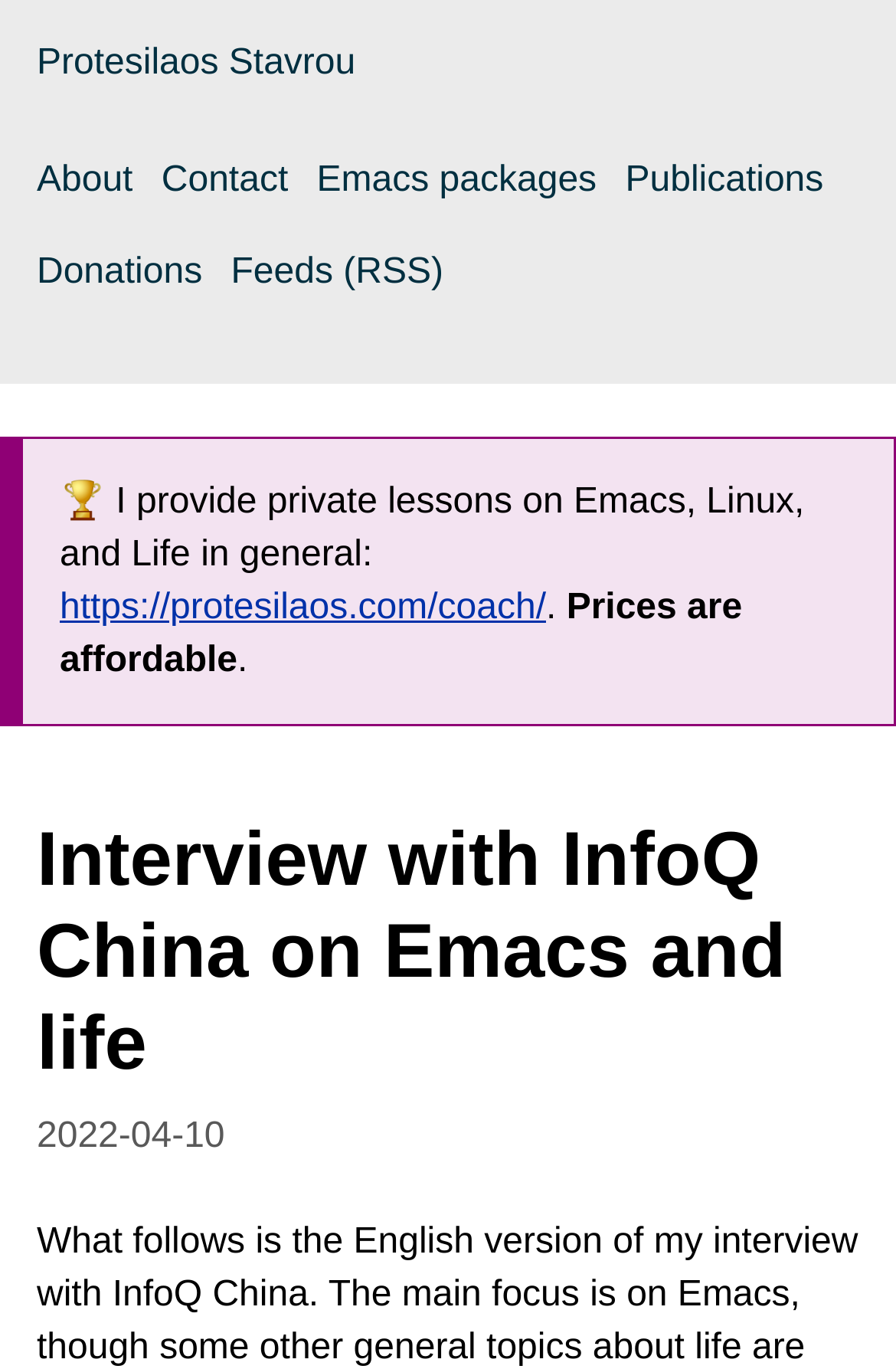Use a single word or phrase to answer the following:
What is the topic of the interview?

Emacs and life